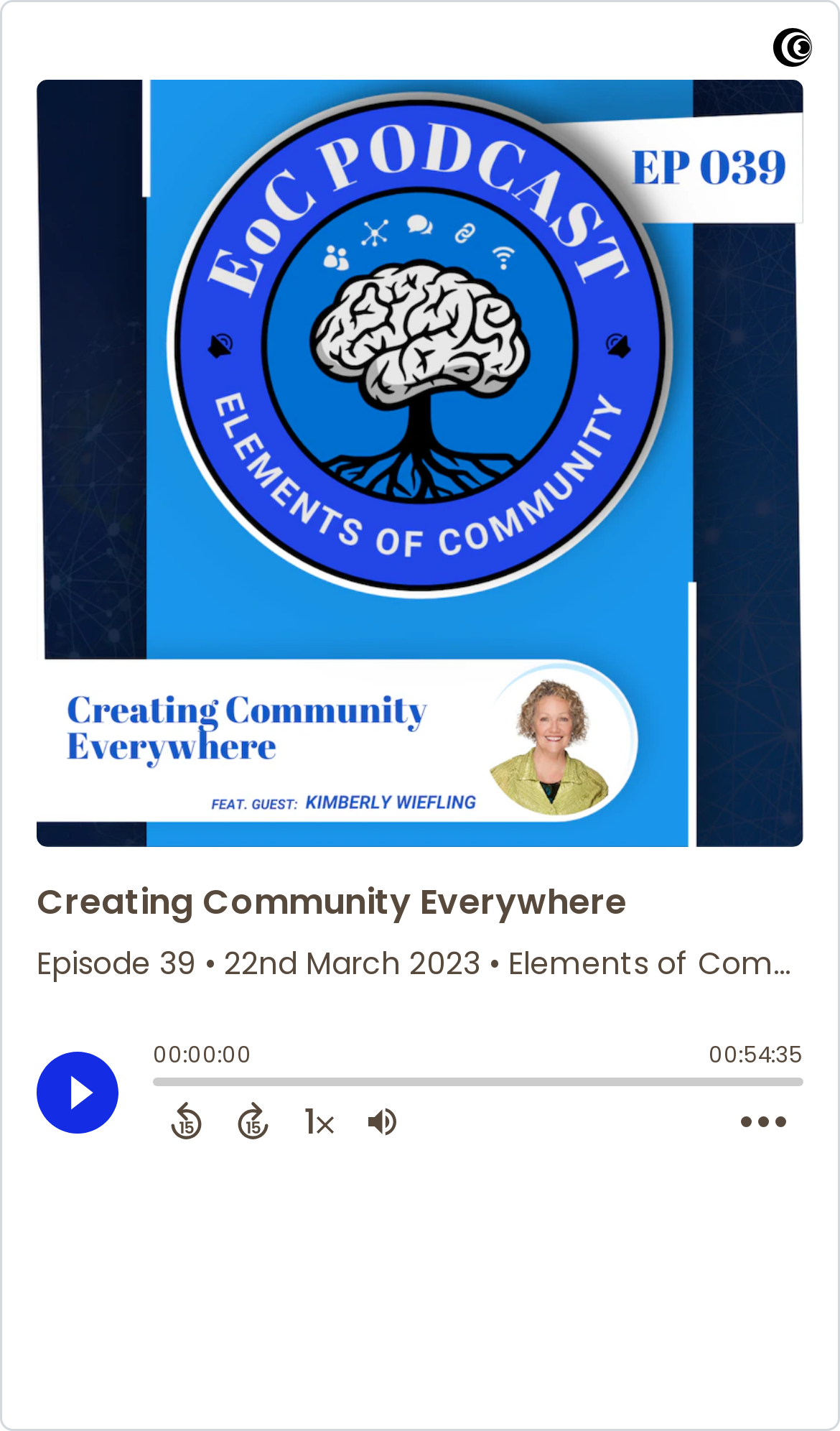What is the current timestamp?
Give a thorough and detailed response to the question.

The current timestamp can be found in the generic element 'Current timestamp' which contains a static text '00:00:00'.